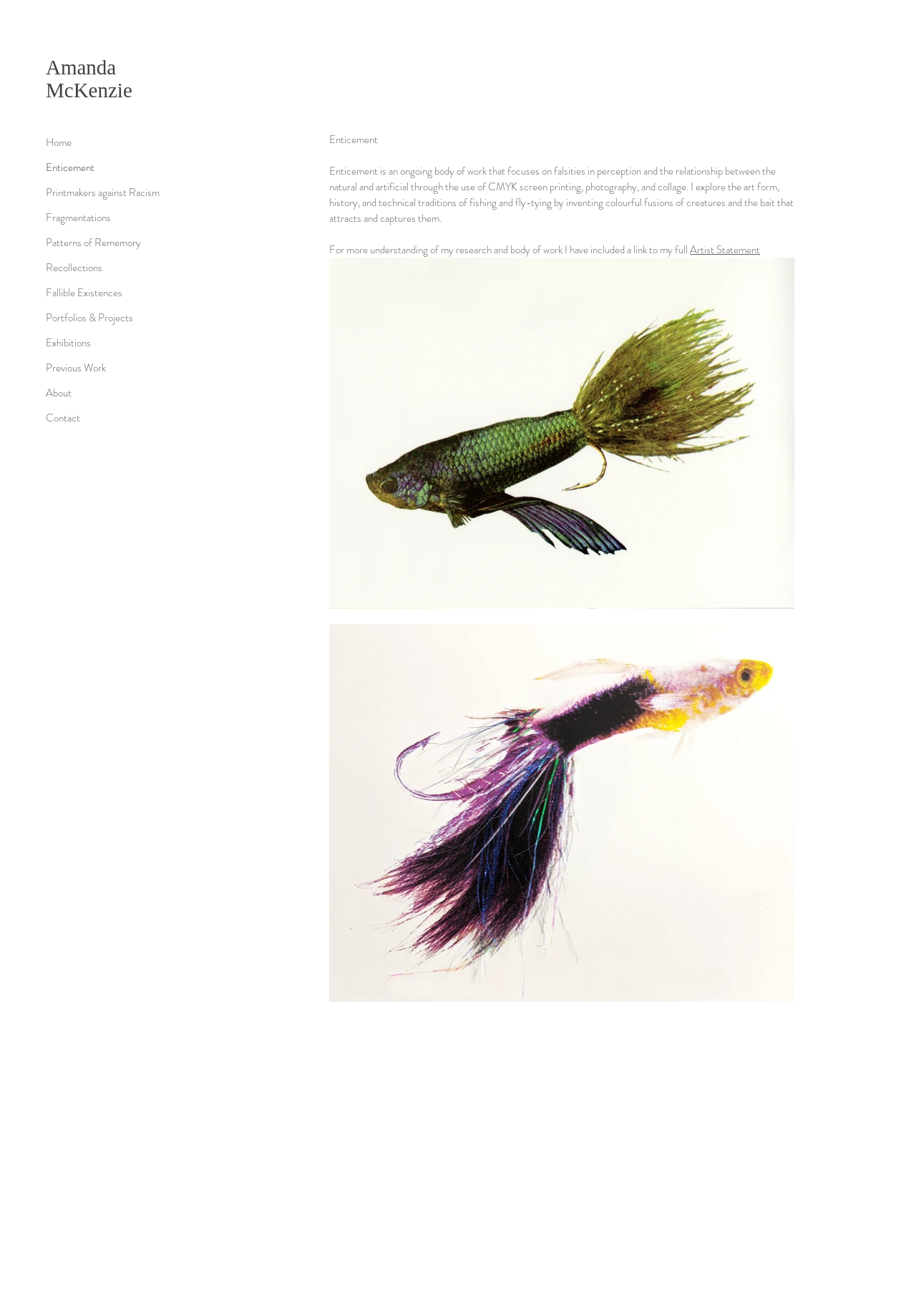Write an elaborate caption that captures the essence of the webpage.

The webpage is titled "Enticement | Amanda McKenzie" and appears to be an artist's portfolio or website. At the top left corner, there is a navigation menu with 12 links, including "Home", "Enticement", "Printmakers against Racism", and others, which are arranged horizontally. 

Below the navigation menu, there is a large heading that reads "Amanda McKenzie", with the first and last names separated into two links. 

The main content of the webpage is focused on the "Enticement" project, which is described in a paragraph of text. The text explains that the project explores the relationship between the natural and artificial through the use of CMYK screen printing, photography, and collage, and invents colorful fusions of creatures and the bait that attracts and captures them. There is also a link to the artist's full statement.

Below the text, there are four buttons, each containing an image. The images are arranged vertically, with two on top of each other on the left and two on top of each other on the right. The images appear to be artworks or designs created by the artist, with titles such as "01_McKenzie_bittersweetbetta.jpg" and "02_McKenzie_cobracoffertailedguppy.jpg".